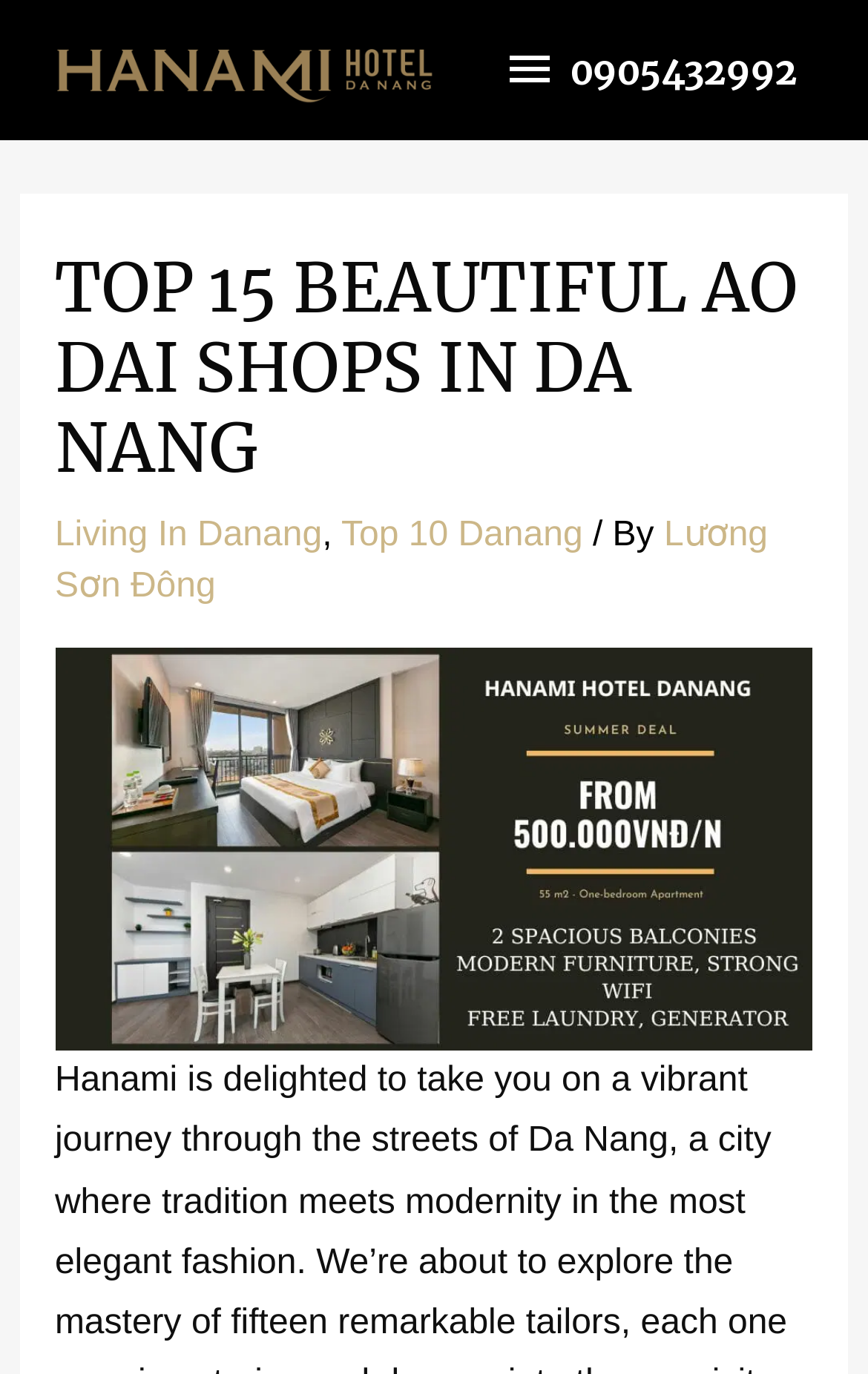Determine the bounding box coordinates for the HTML element described here: "Lương Sơn Đông".

[0.063, 0.375, 0.885, 0.44]